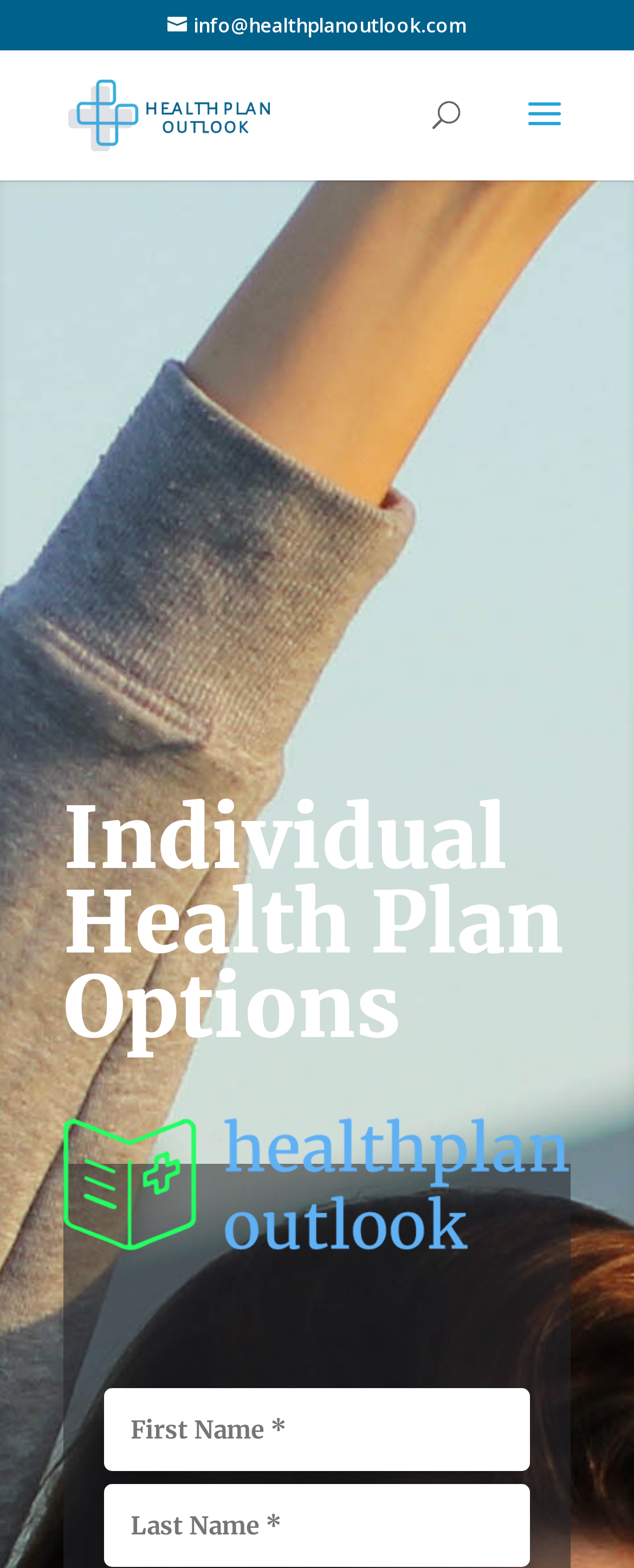What is the name of the organization behind the webpage?
Could you please answer the question thoroughly and with as much detail as possible?

The link 'Health Plan Outlook' is present on the webpage, and it is accompanied by an image with the same name. This suggests that 'Health Plan Outlook' is the name of the organization behind the webpage.